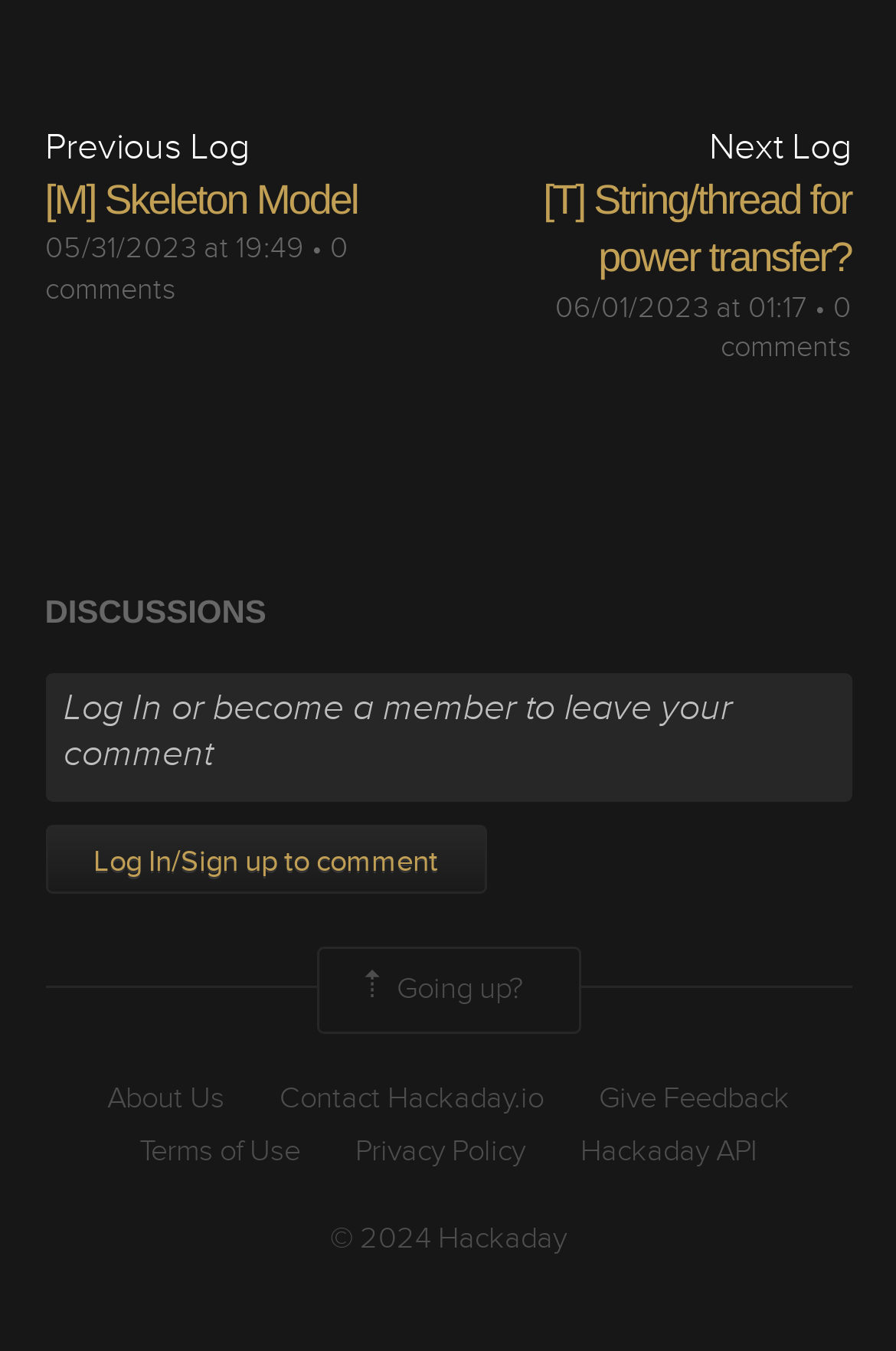Respond with a single word or short phrase to the following question: 
What is the purpose of the 'DISCUSSIONS' section?

To display discussions